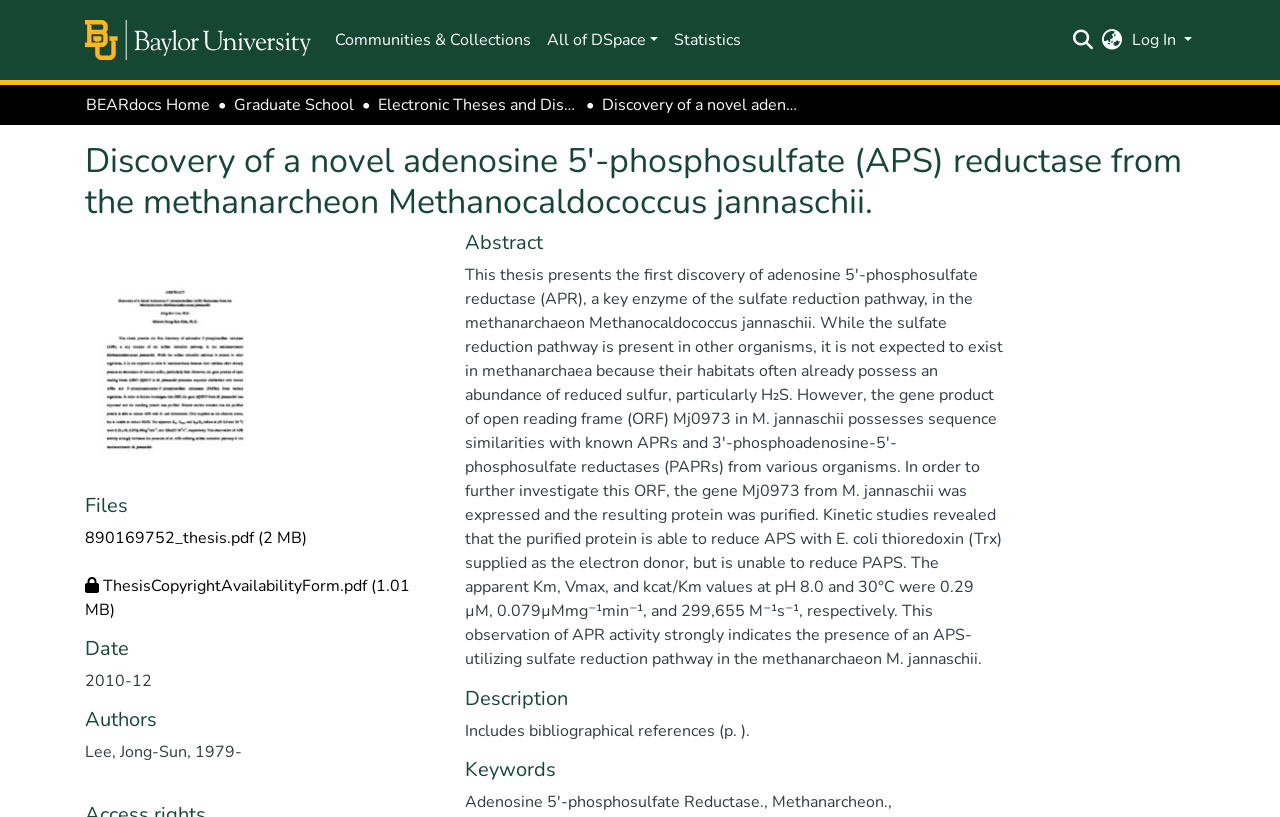Describe all the key features of the webpage in detail.

This webpage appears to be a thesis repository page, specifically showcasing a thesis titled "Discovery of a novel adenosine 5'-phosphosulfate (APS) reductase from the methanarcheon Methanocaldococcus jannaschii." 

At the top of the page, there is a main navigation bar with several links, including a repository logo, "Communities & Collections", "All of DSpace", "Statistics", and a search bar with a submit button. To the right of the search bar, there are two buttons: "Language switch" and "Log In". 

Below the navigation bar, there is a breadcrumb navigation section with links to "BEARdocs Home", "Graduate School", and "Electronic Theses and Dissertations". 

The main content of the page is divided into two sections. On the left side, there is a section with headings "Files", "Date", and "Authors". Under "Files", there are two links to downloadable files: "890169752_thesis.pdf" and "Restricted bitstream ThesisCopyrightAvailabilityForm.pdf". The "Date" section displays "2010-12", and the "Authors" section lists "Lee, Jong-Sun, 1979-". 

On the right side, there is a section with headings "Abstract", "Description", and "Keywords". The "Abstract" section appears to be empty, while the "Description" section contains a brief text mentioning the discovery of adenosine 5'-phosphosulfate reductase in the methanarchaeon Methanocaldococcus jannaschii. The "Keywords" section lists several keywords, including "Methanarcheon".